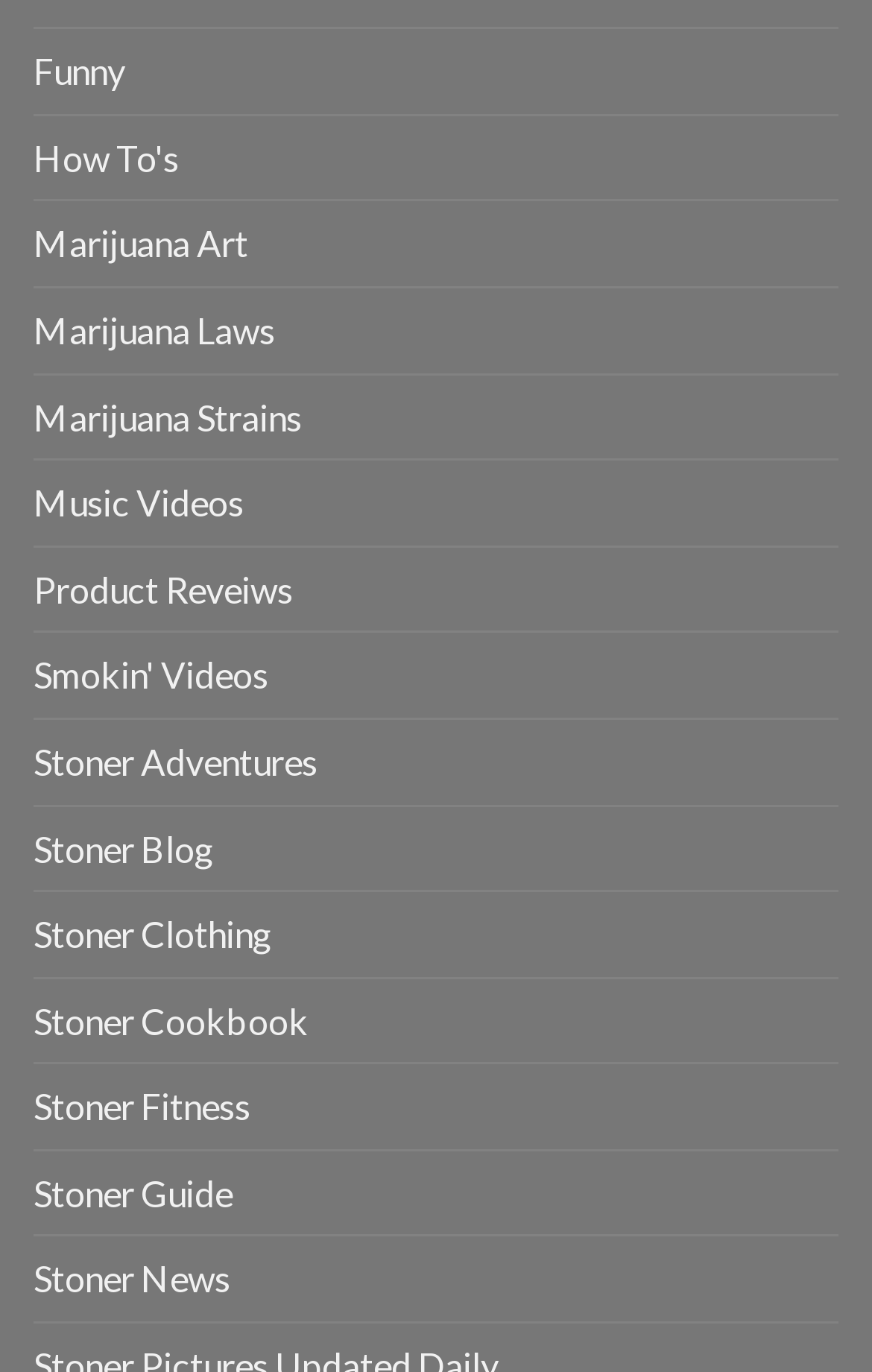Determine the bounding box coordinates for the area you should click to complete the following instruction: "Read 'Stoner Blog'".

[0.038, 0.587, 0.246, 0.649]